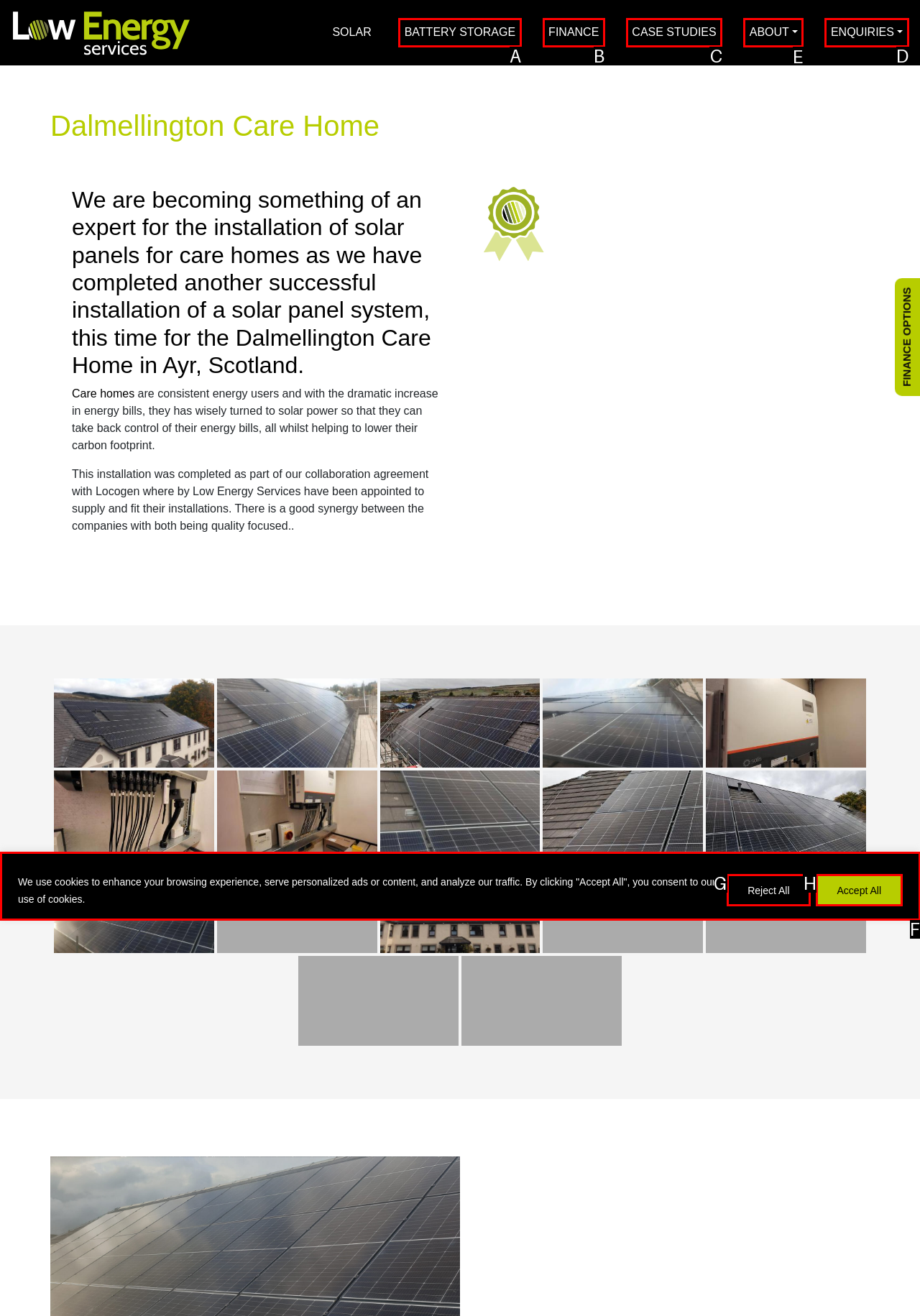Tell me the letter of the UI element to click in order to accomplish the following task: Click on the ABOUT button
Answer with the letter of the chosen option from the given choices directly.

E